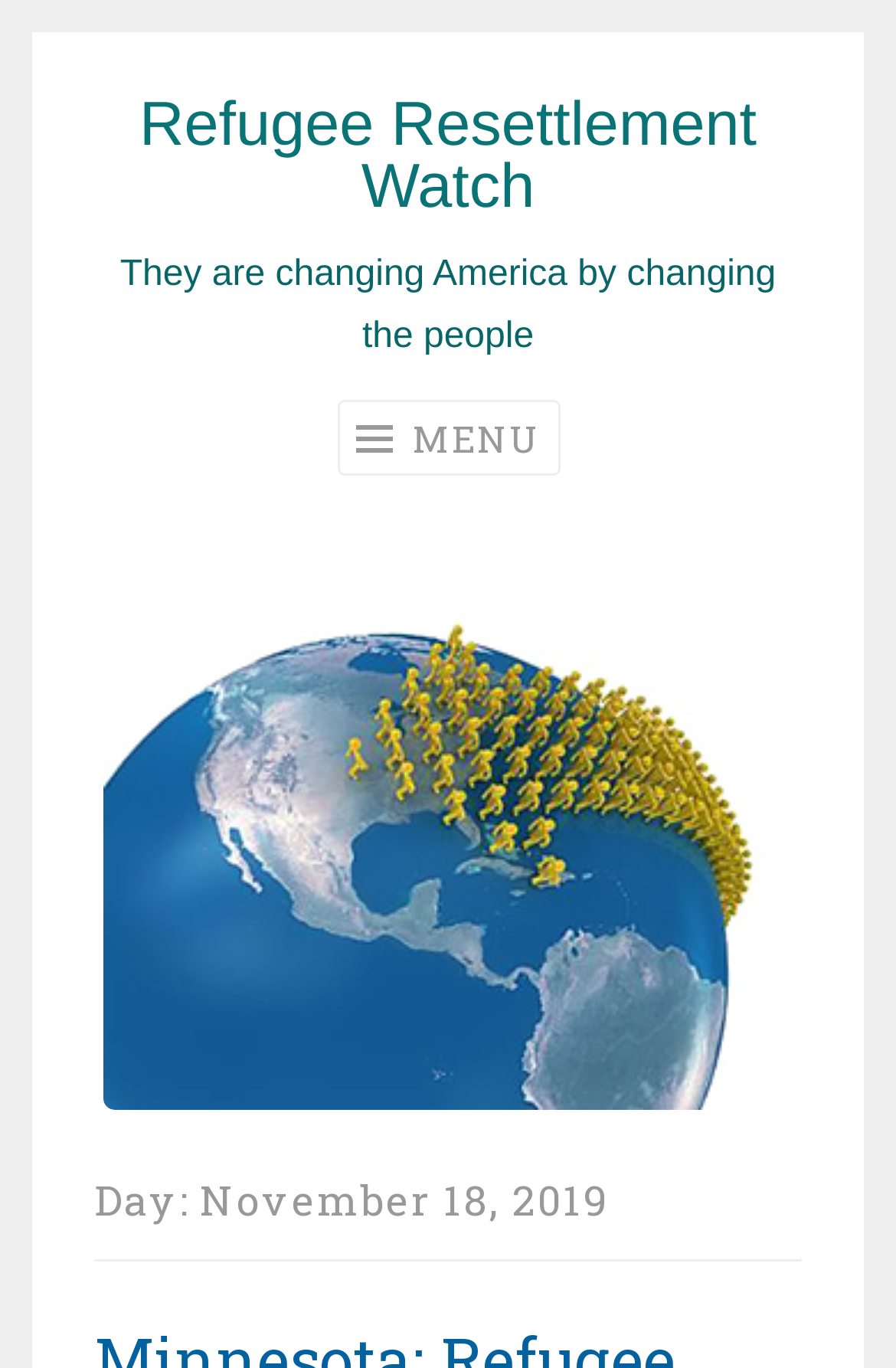Provide a thorough description of the webpage you see.

The webpage is titled "Refugee Resettlement Watch" and has a tagline "They are changing America by changing the people". At the top left, there is a "Skip to content" link. Next to it, on the top center, is the title "Refugee Resettlement Watch" which is also a link. 

Below the title, there is a button labeled "MENU" with an icon to its left. The button is positioned near the top center of the page. 

On the bottom half of the page, there is a long link that spans almost the entire width of the page. This link contains a header that displays the date "November 18, 2019".